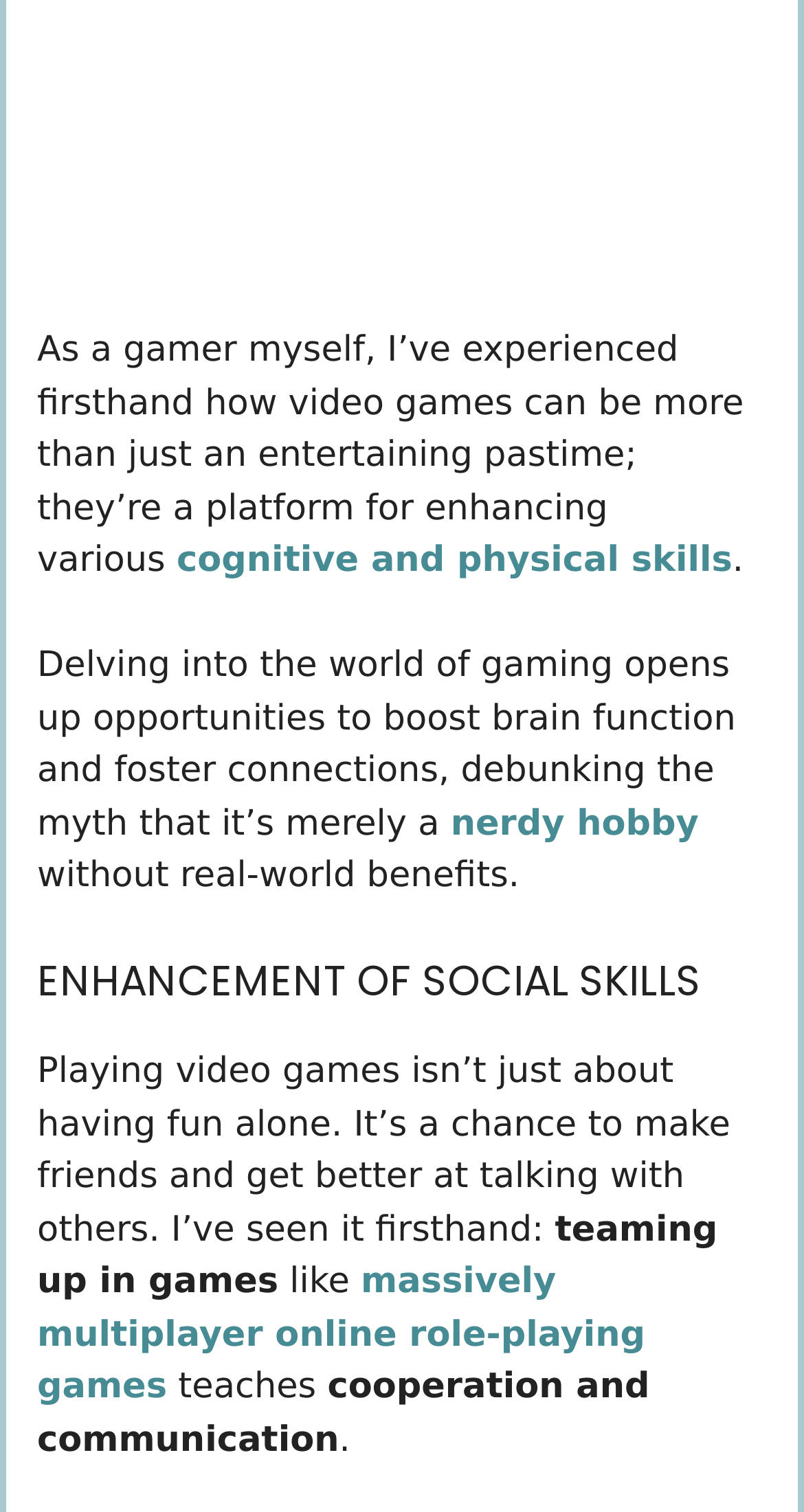What is the importance of breaks in gaming?
Give a single word or phrase as your answer by examining the image.

Not specified